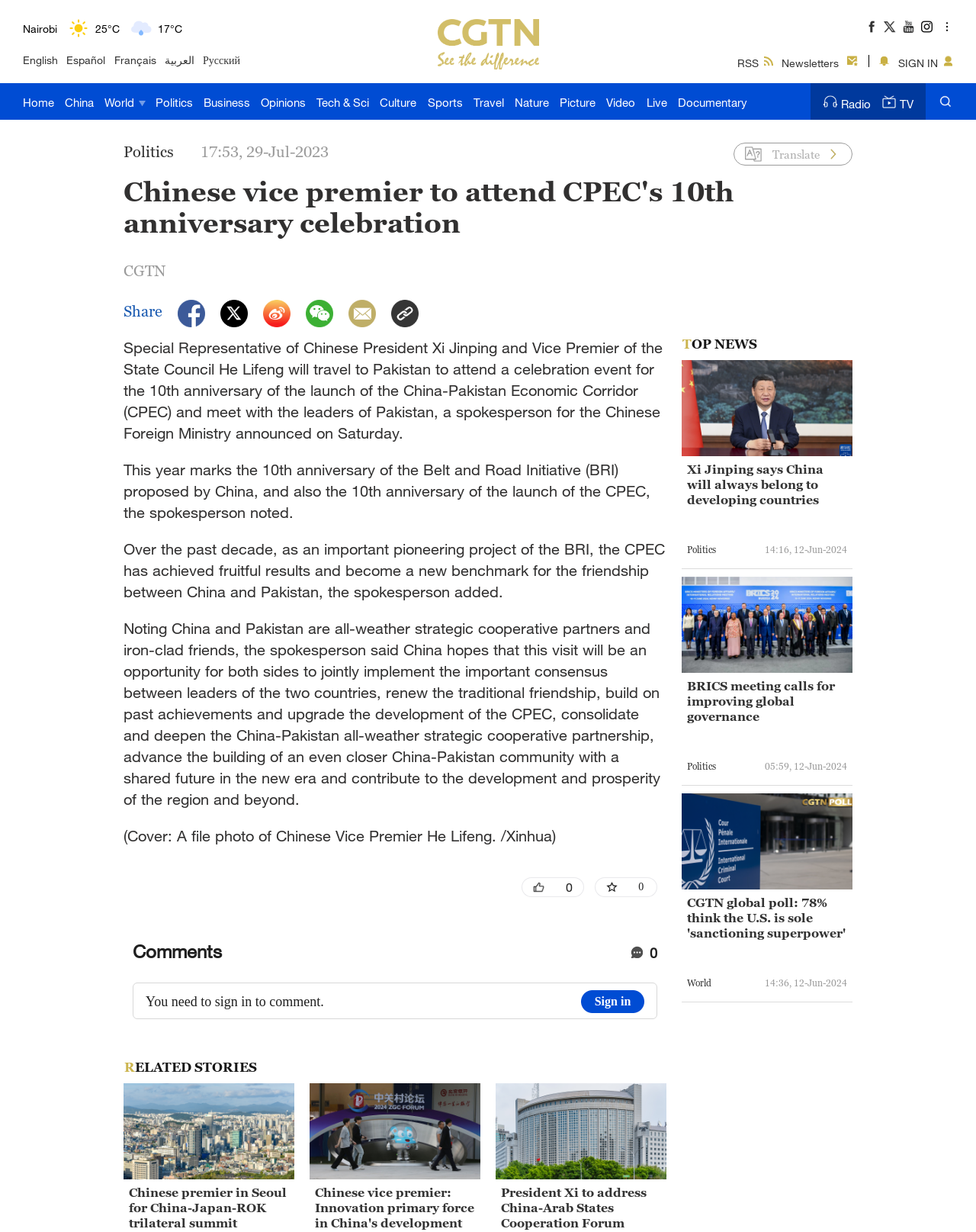Find the bounding box of the UI element described as: "Tech & Sci". The bounding box coordinates should be given as four float values between 0 and 1, i.e., [left, top, right, bottom].

[0.324, 0.067, 0.378, 0.097]